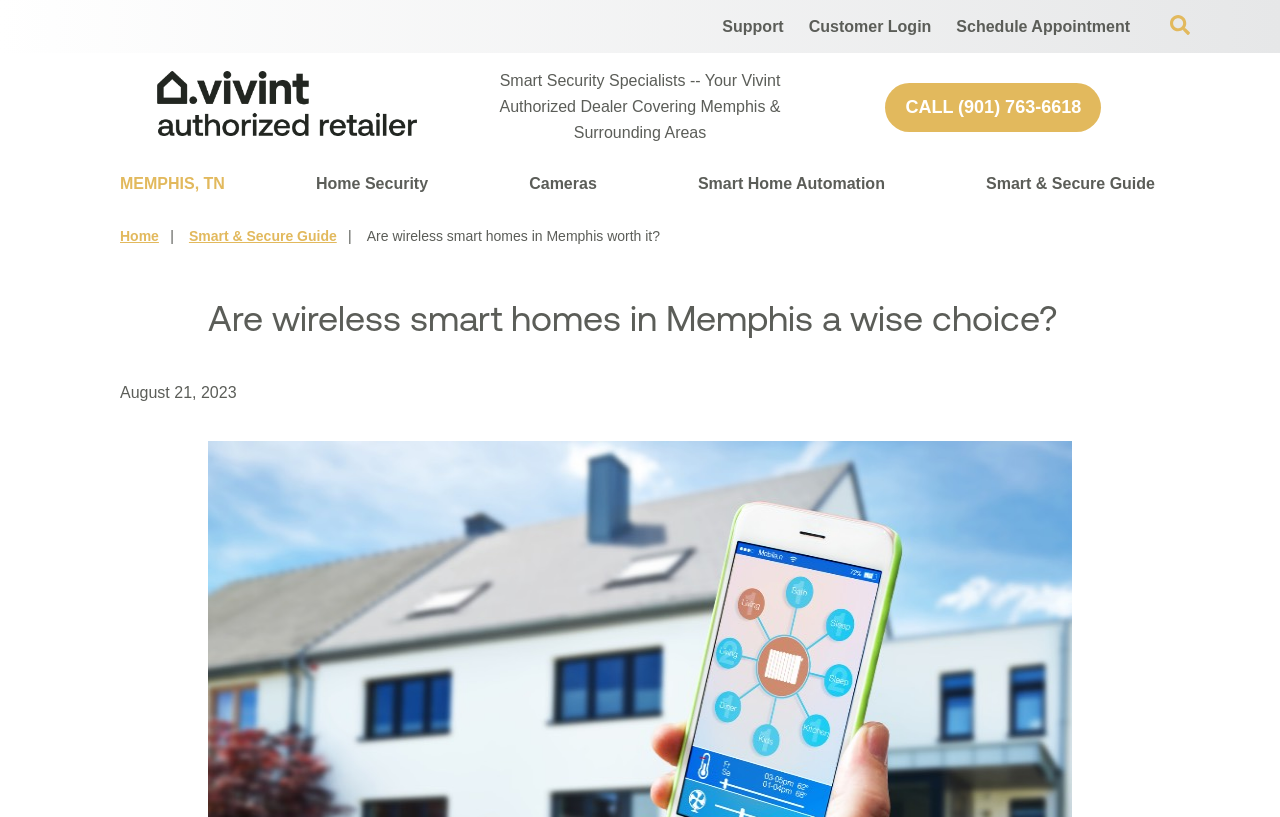Identify the bounding box coordinates for the region to click in order to carry out this instruction: "Read Smart & Secure Guide". Provide the coordinates using four float numbers between 0 and 1, formatted as [left, top, right, bottom].

[0.77, 0.197, 0.902, 0.253]